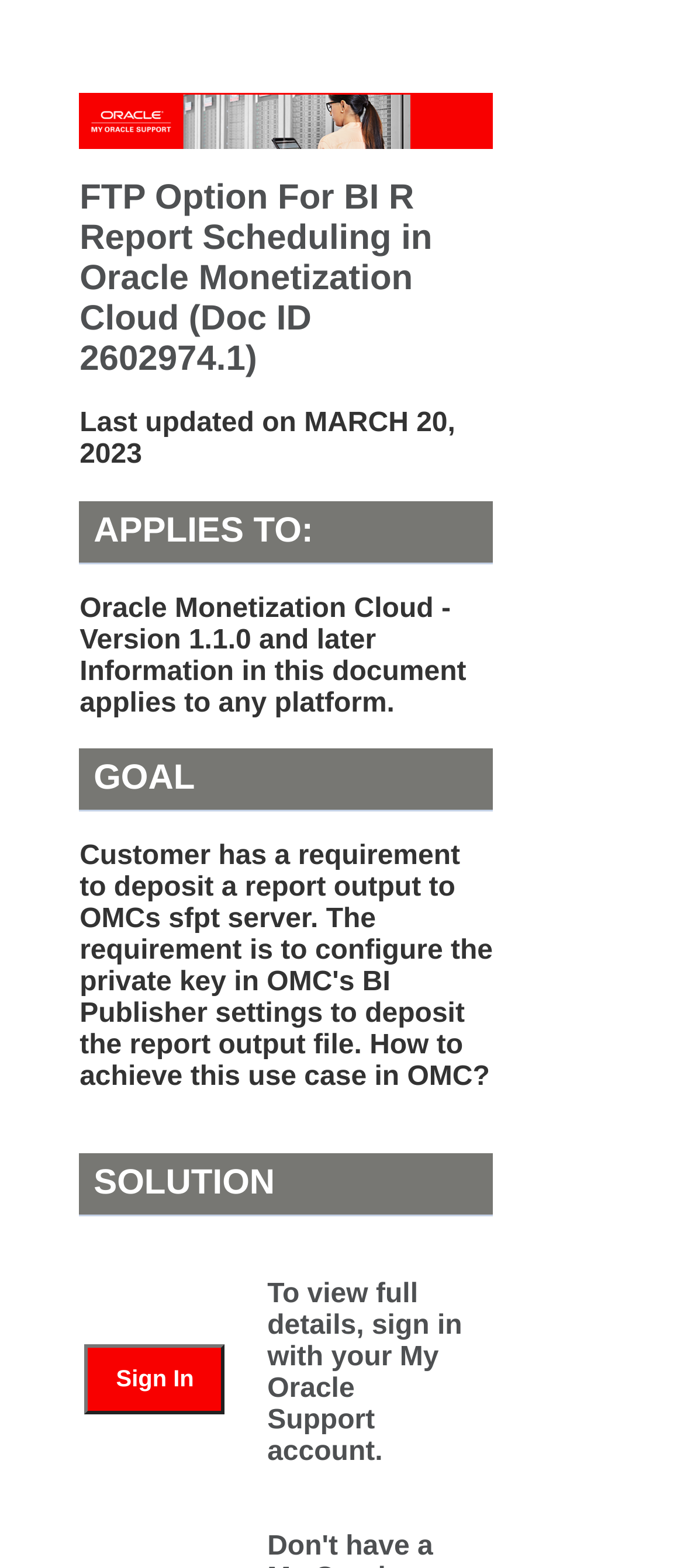Provide the bounding box coordinates of the HTML element this sentence describes: "Sign In". The bounding box coordinates consist of four float numbers between 0 and 1, i.e., [left, top, right, bottom].

[0.124, 0.87, 0.38, 0.889]